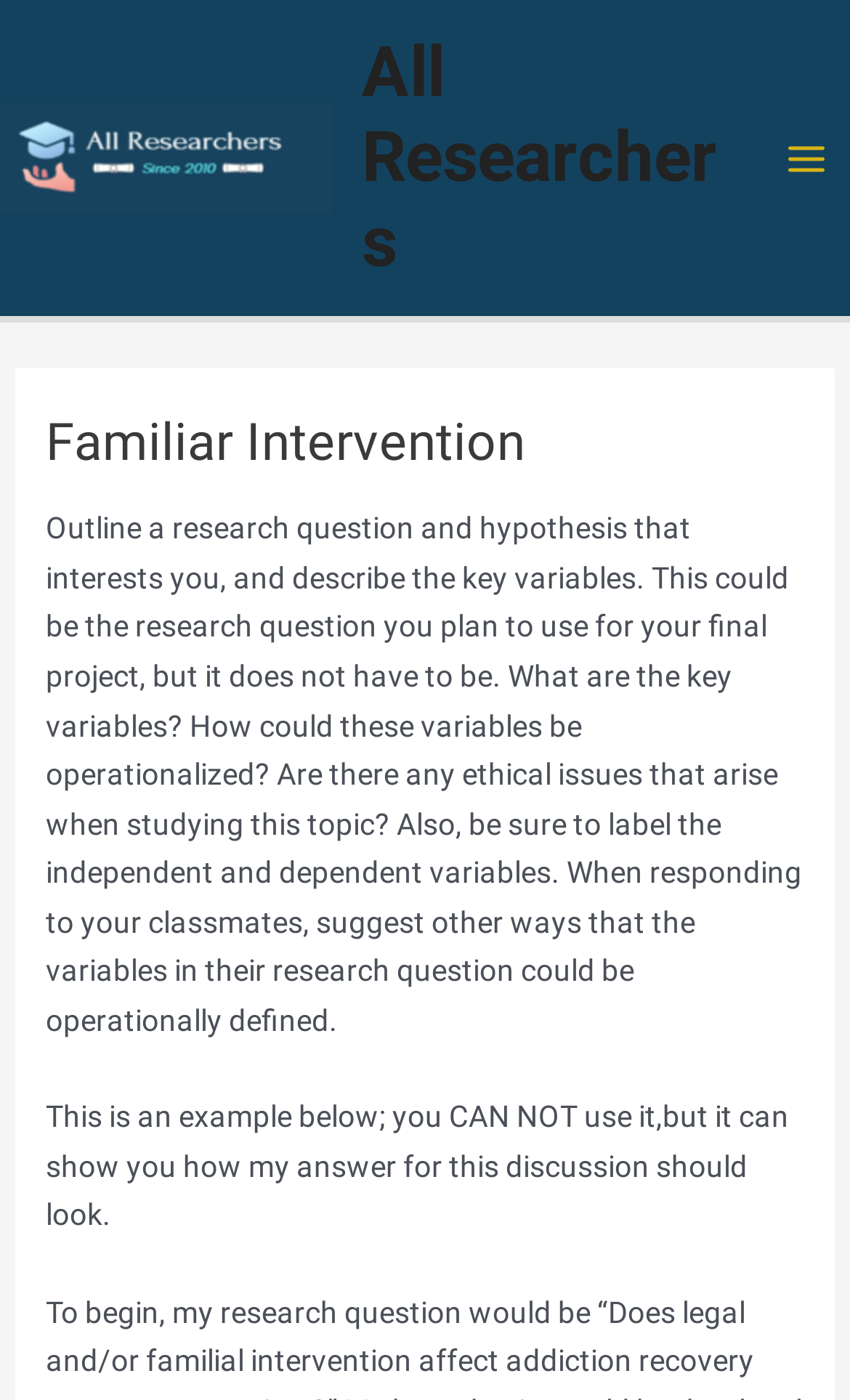Describe all significant elements and features of the webpage.

The webpage is focused on a research-related topic, with the title "Familiar Intervention - All Researchers" prominently displayed at the top. There are two identical links with the text "All Researchers" located at the top-left and top-center of the page, accompanied by an image with the same label. 

On the top-right corner, there is a button labeled "Main Menu" that is not expanded. Next to it, there is a small image with no label. 

Below the title, there is a large block of text that provides instructions and guidelines for outlining a research question and hypothesis. The text explains that the research question can be related to the final project, but it's not required. It also asks the user to identify key variables, operationalize them, and consider ethical issues. Additionally, it requests the user to label independent and dependent variables and provide suggestions for classmates' research questions.

Underneath the instructional text, there is a note stating that the example provided below cannot be used, but it serves as a guide for answering the discussion question.